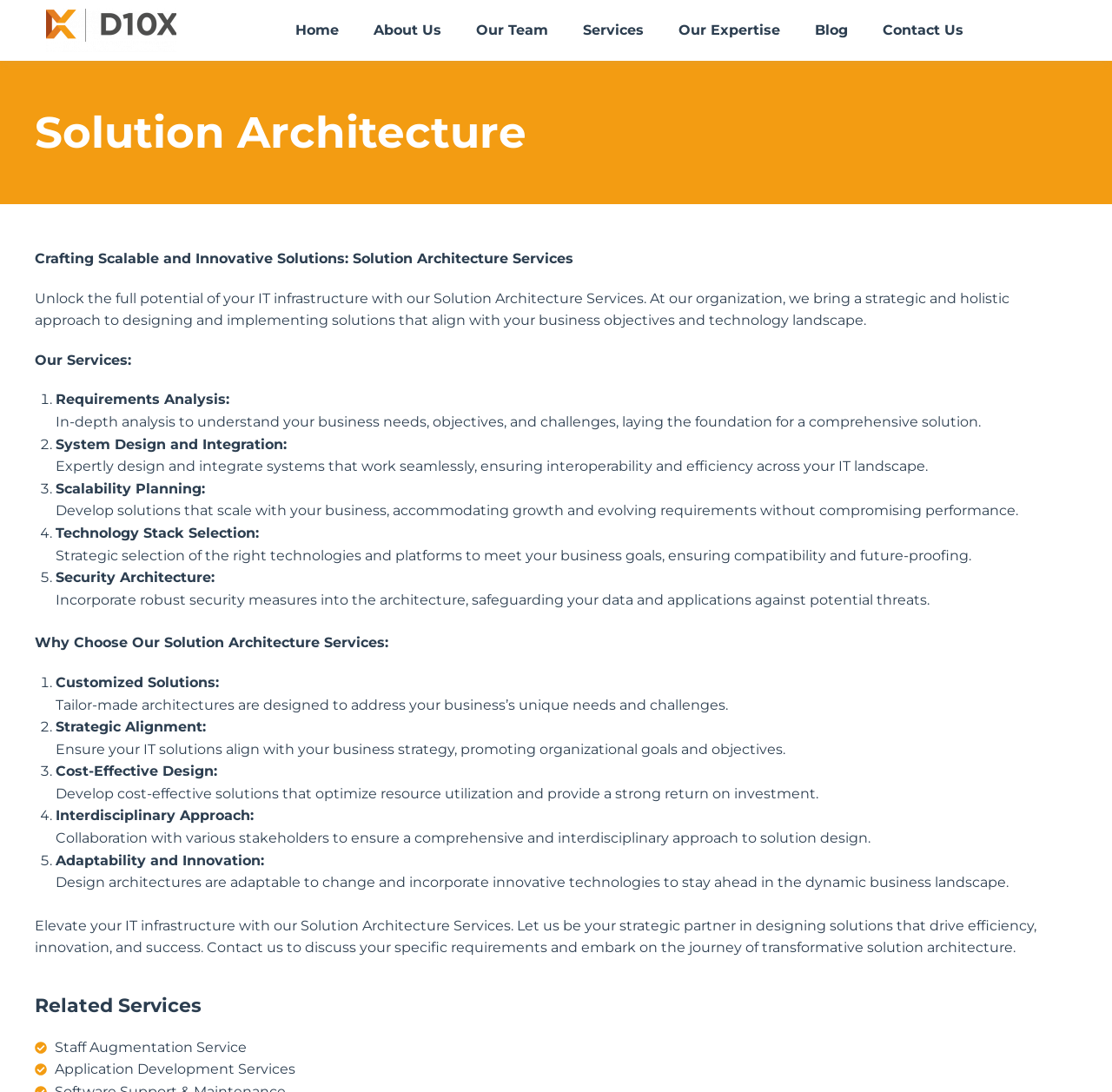Please specify the bounding box coordinates in the format (top-left x, top-left y, bottom-right x, bottom-right y), with values ranging from 0 to 1. Identify the bounding box for the UI component described as follows: Home

[0.25, 0.009, 0.32, 0.046]